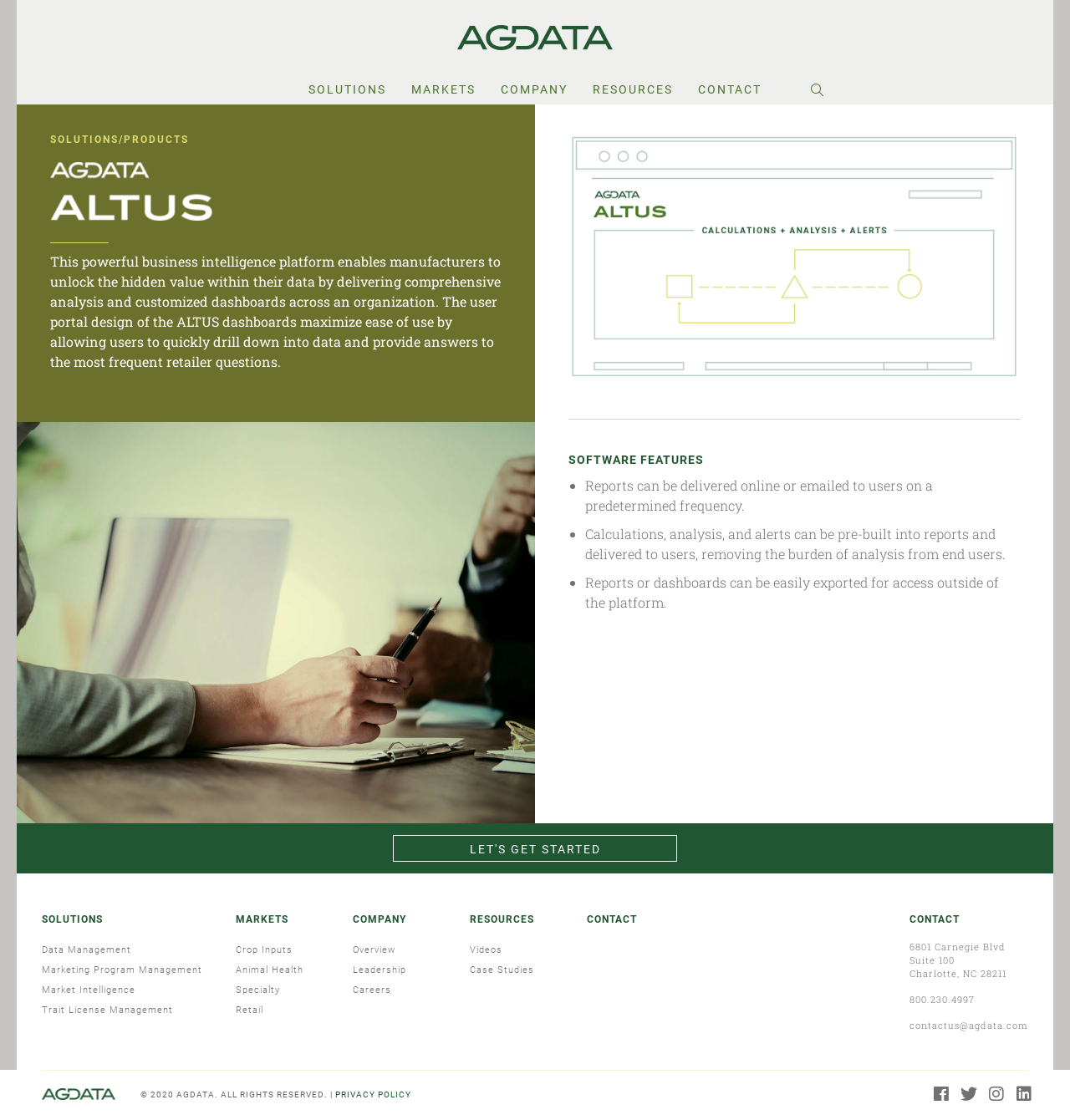Determine the bounding box coordinates for the region that must be clicked to execute the following instruction: "Search for something".

[0.648, 0.101, 0.984, 0.114]